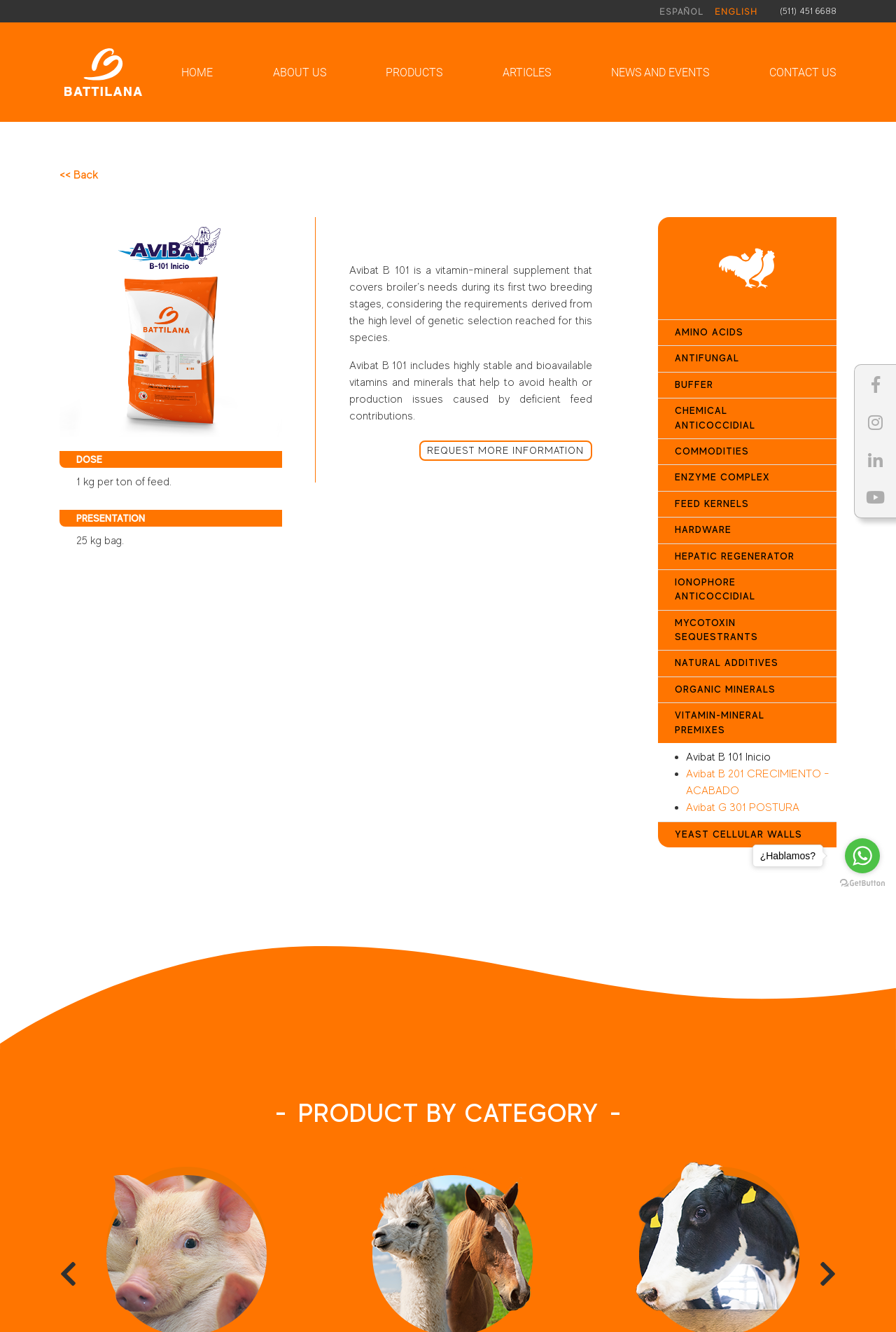Summarize the webpage in an elaborate manner.

The webpage is about Avibat B 101, a vitamin-mineral supplement for broilers. At the top, there is a navigation menu with links to "HOME", "ABOUT US", "PRODUCTS", "ARTICLES", "NEWS AND EVENTS", and "CONTACT US". Below the navigation menu, there is a brief description of Avibat B 101, stating that it covers broiler's needs during its first two breeding stages.

On the left side, there is a section with details about the product, including the dose, presentation, and a brief description of its benefits. Below this section, there is a call-to-action button to "REQUEST MORE INFORMATION". 

On the right side, there is a list of categories, including "AMINO ACIDS", "ANTIFUNGAL", "BUFFER", and others, with a total of 14 categories. Each category has a heading and a list of sub-items, indicated by bullet points.

At the bottom of the page, there are social media links and a WhatsApp button. There are also two buttons to navigate through the page, one at the top left and one at the bottom left. The page has a total of 5 images, including the Battilana logo and an icon for the category section.